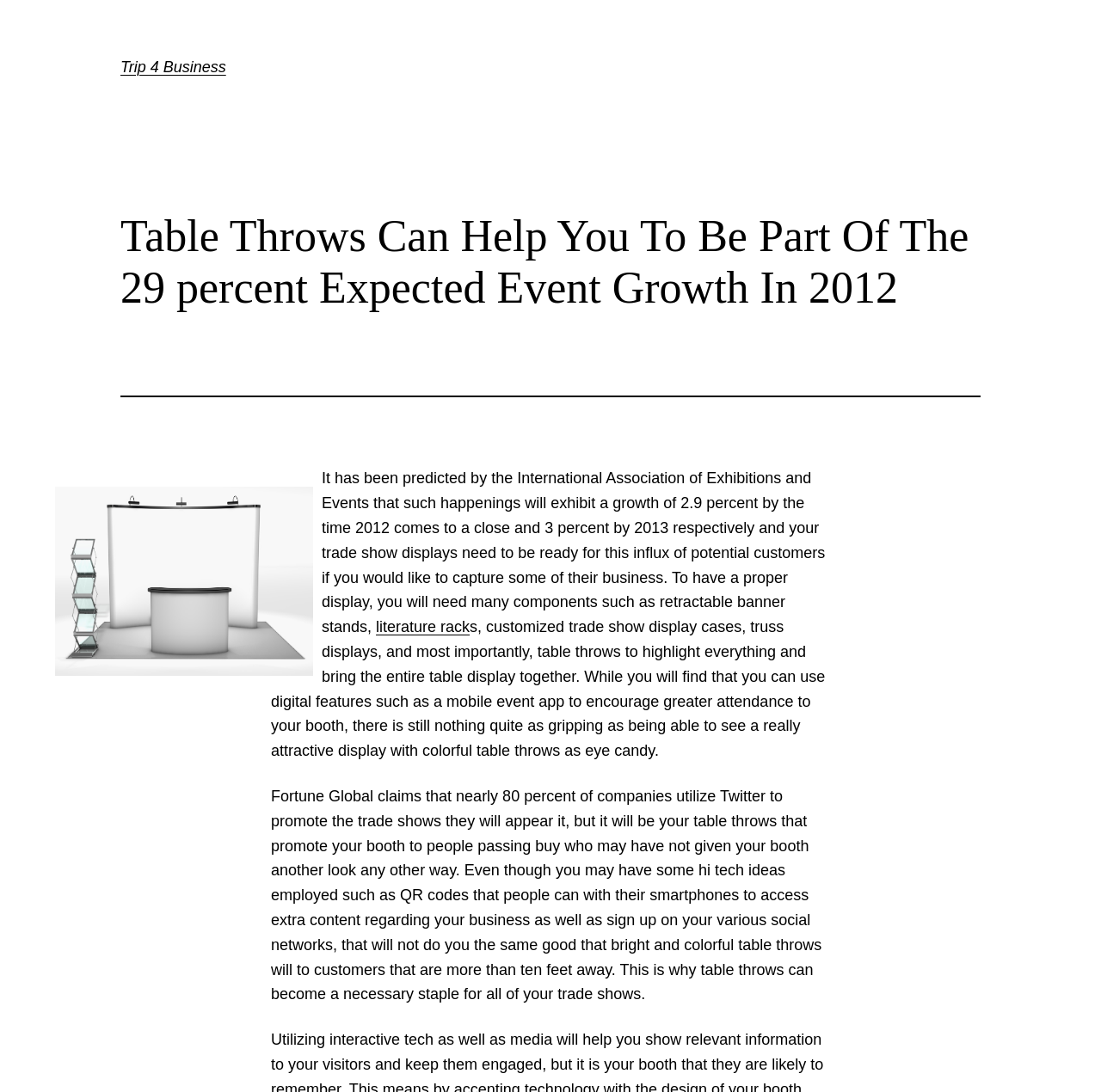What percentage of companies use Twitter to promote trade shows?
Please answer the question as detailed as possible.

According to Fortune Global, nearly 80 percent of companies utilize Twitter to promote the trade shows they will appear in.